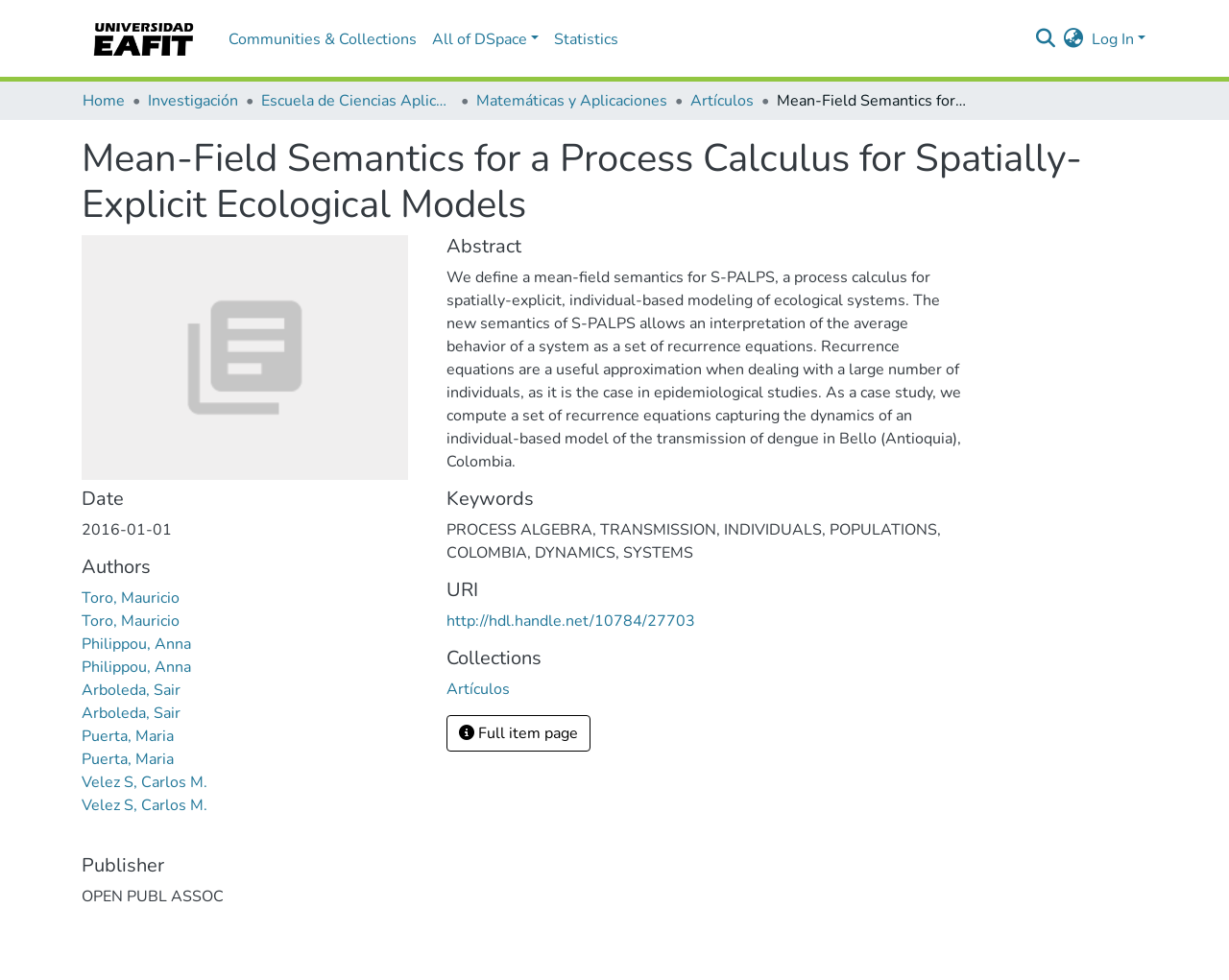Provide the bounding box coordinates of the UI element this sentence describes: "Toro, Mauricio".

[0.066, 0.599, 0.146, 0.621]